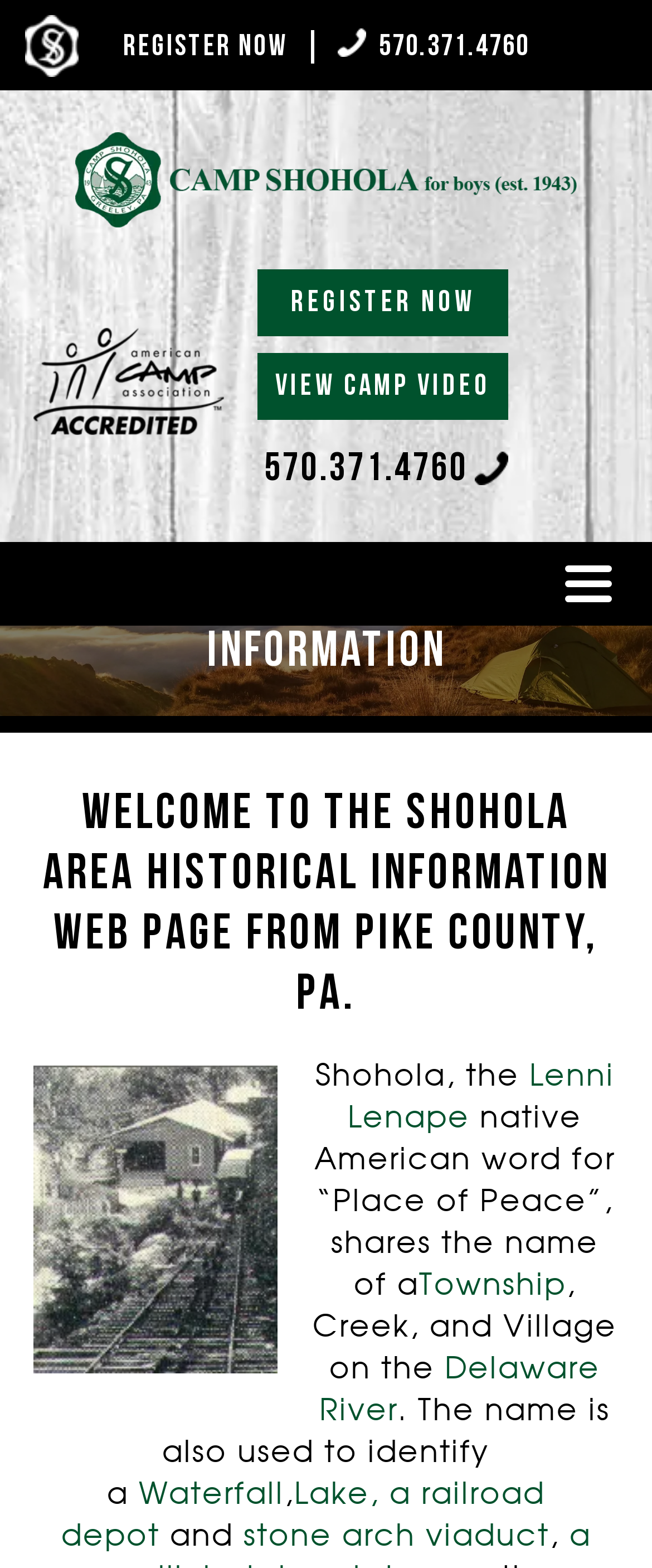Determine the coordinates of the bounding box for the clickable area needed to execute this instruction: "View the DMCA.com Protection Status".

None